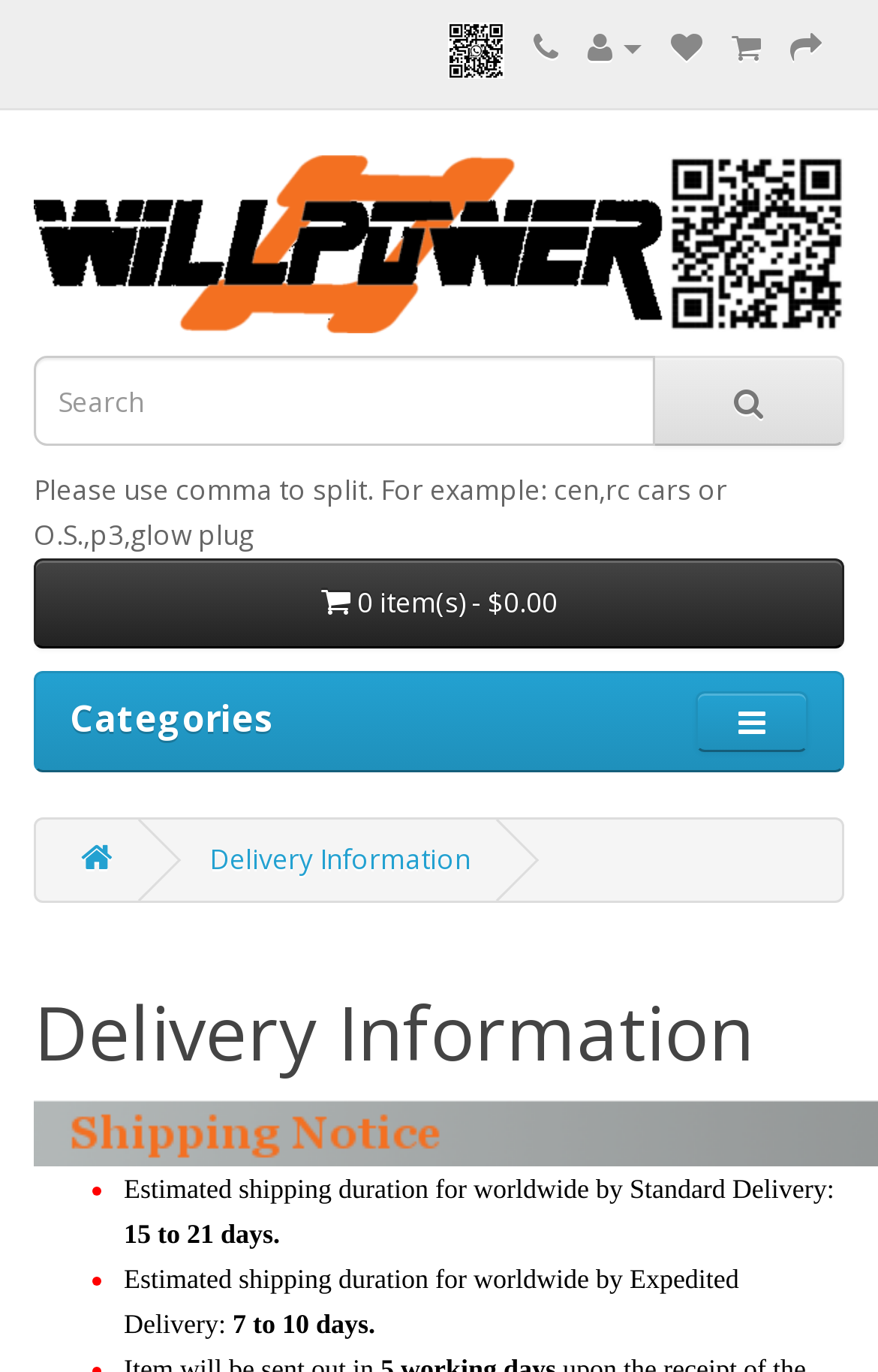Please give the bounding box coordinates of the area that should be clicked to fulfill the following instruction: "Enter text in the input field". The coordinates should be in the format of four float numbers from 0 to 1, i.e., [left, top, right, bottom].

[0.038, 0.259, 0.746, 0.325]